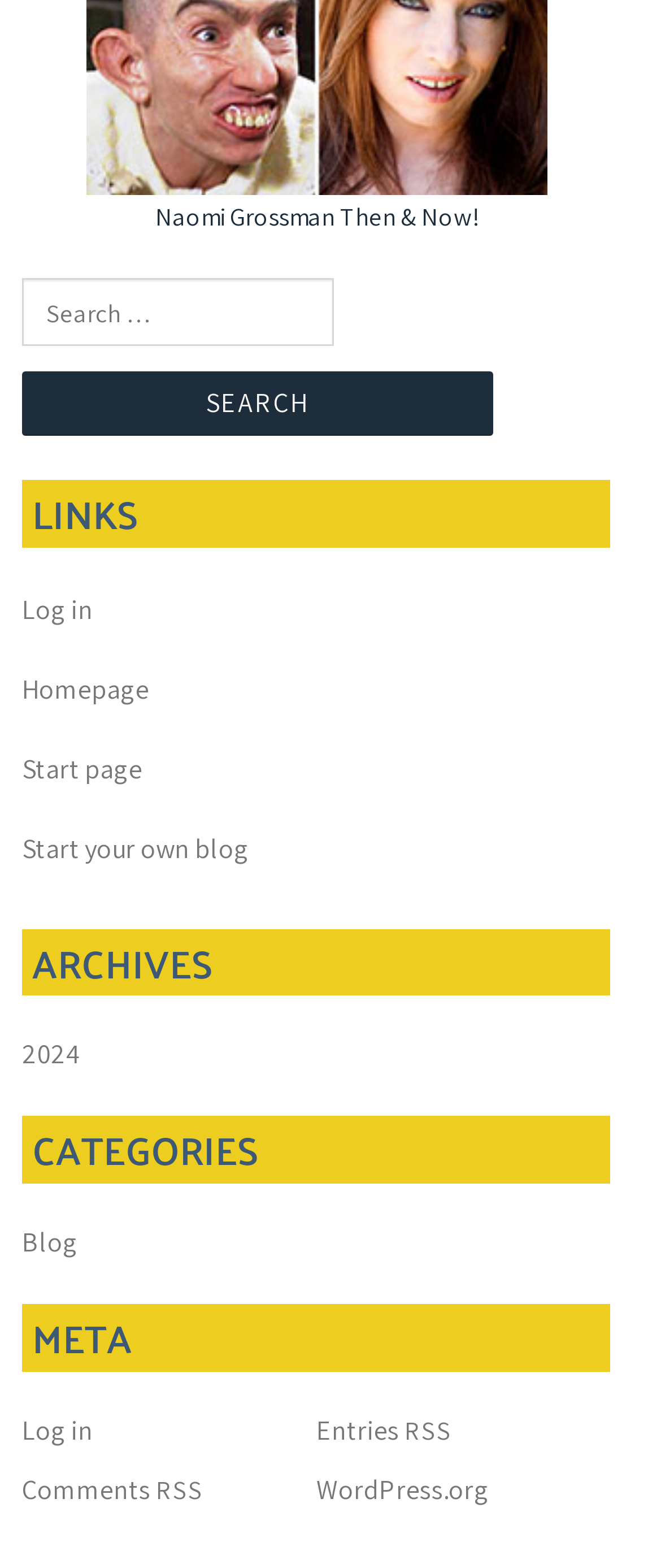Select the bounding box coordinates of the element I need to click to carry out the following instruction: "Check WordPress".

None